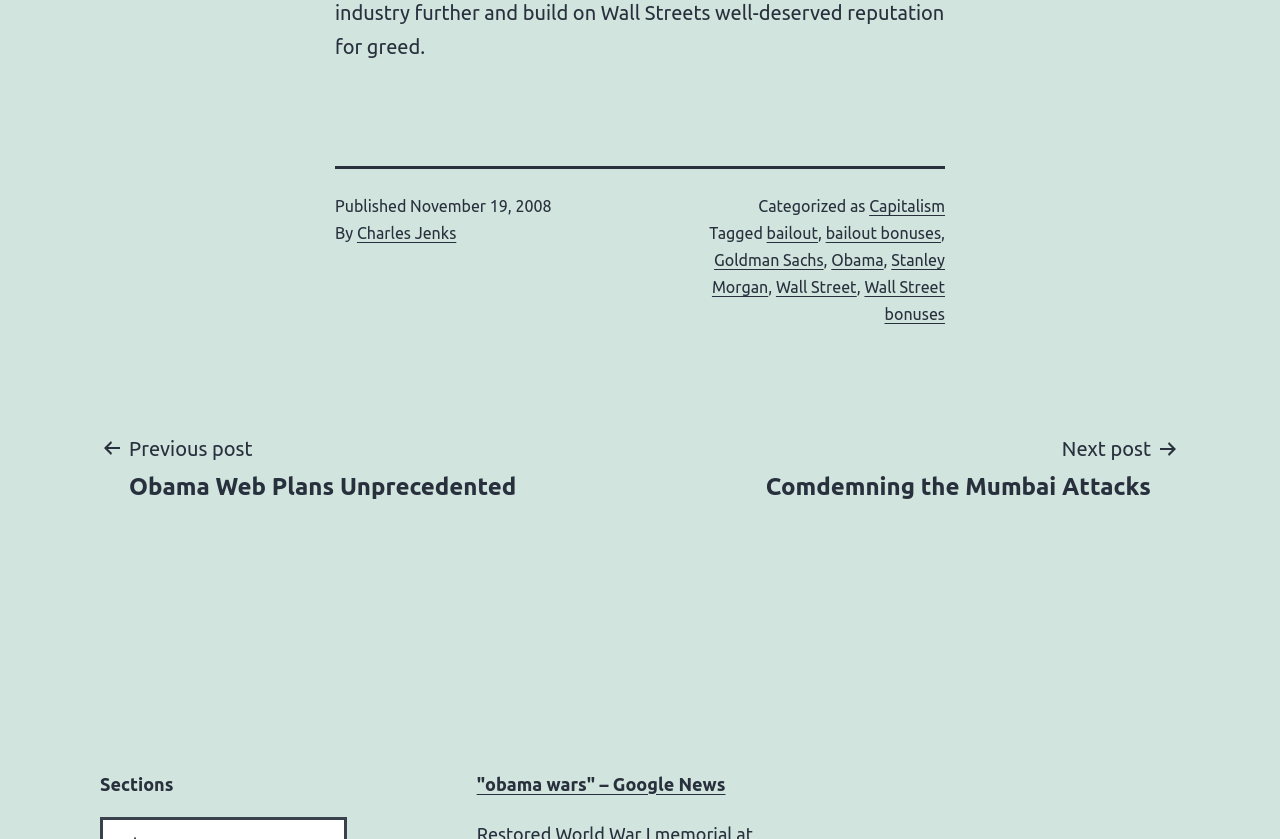Determine the bounding box coordinates of the clickable region to follow the instruction: "View previous post".

[0.078, 0.514, 0.426, 0.598]